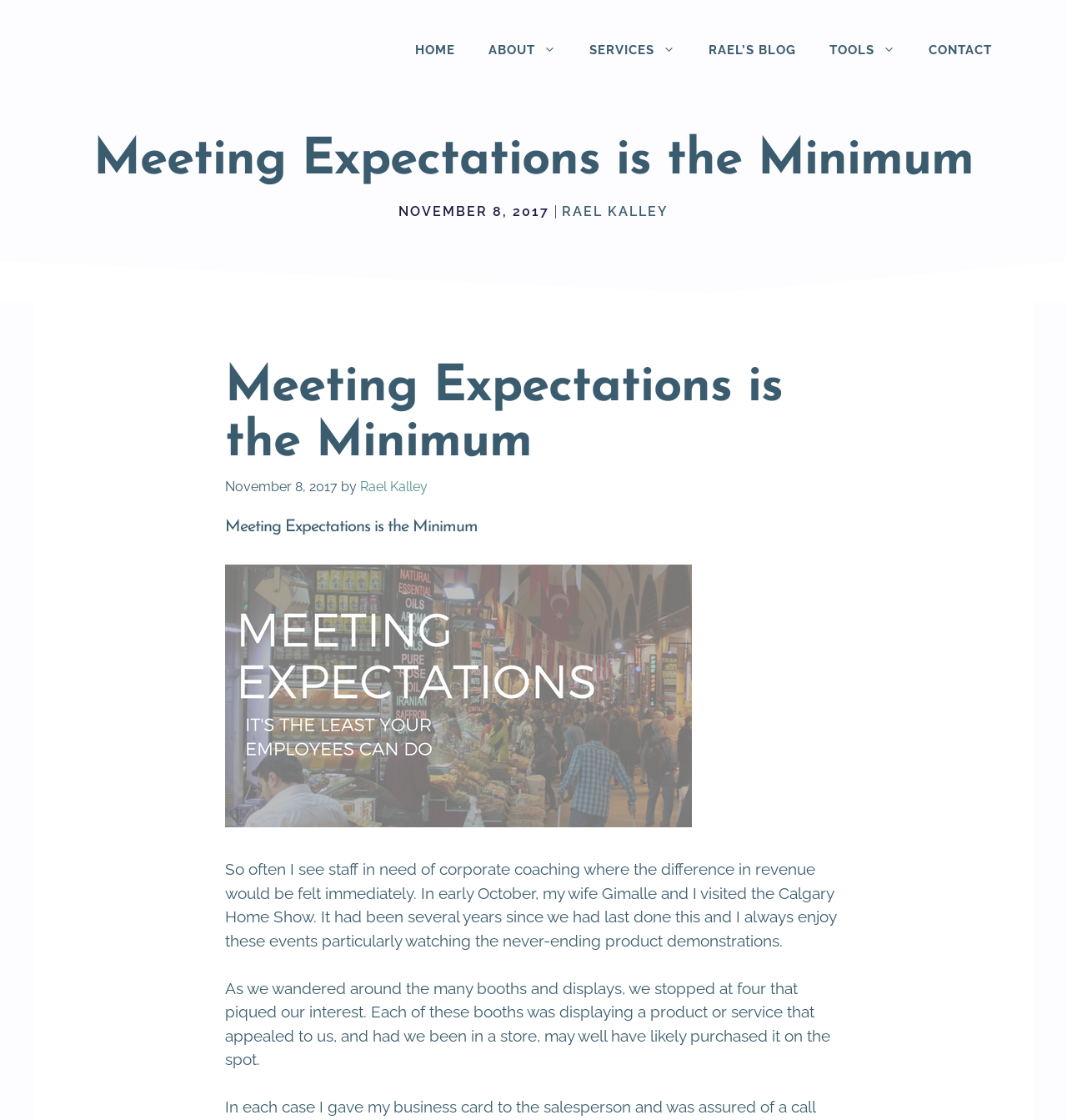Answer succinctly with a single word or phrase:
What is the date of the blog post?

November 8, 2017